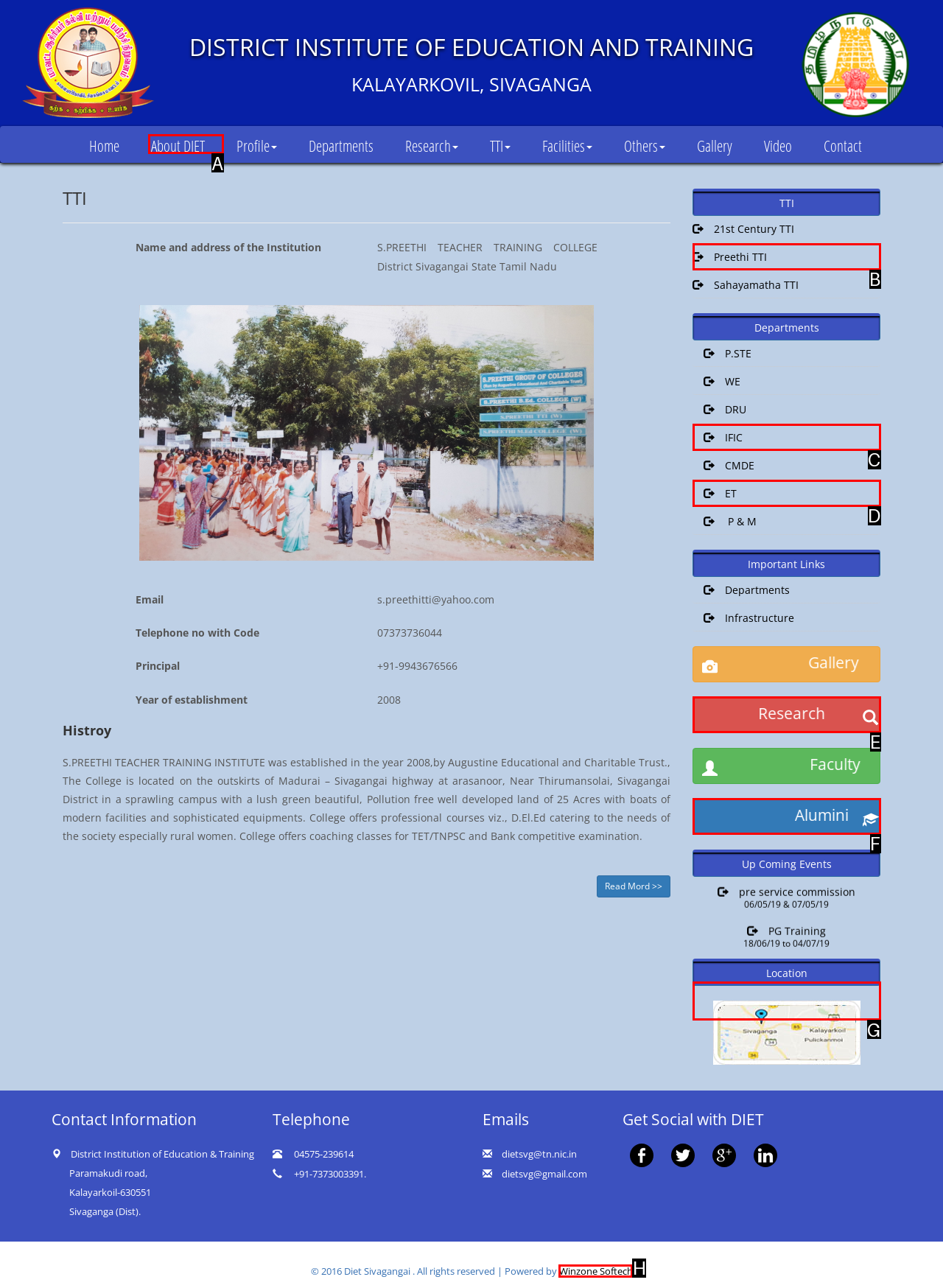Based on the given description: Preethi TTI, identify the correct option and provide the corresponding letter from the given choices directly.

B